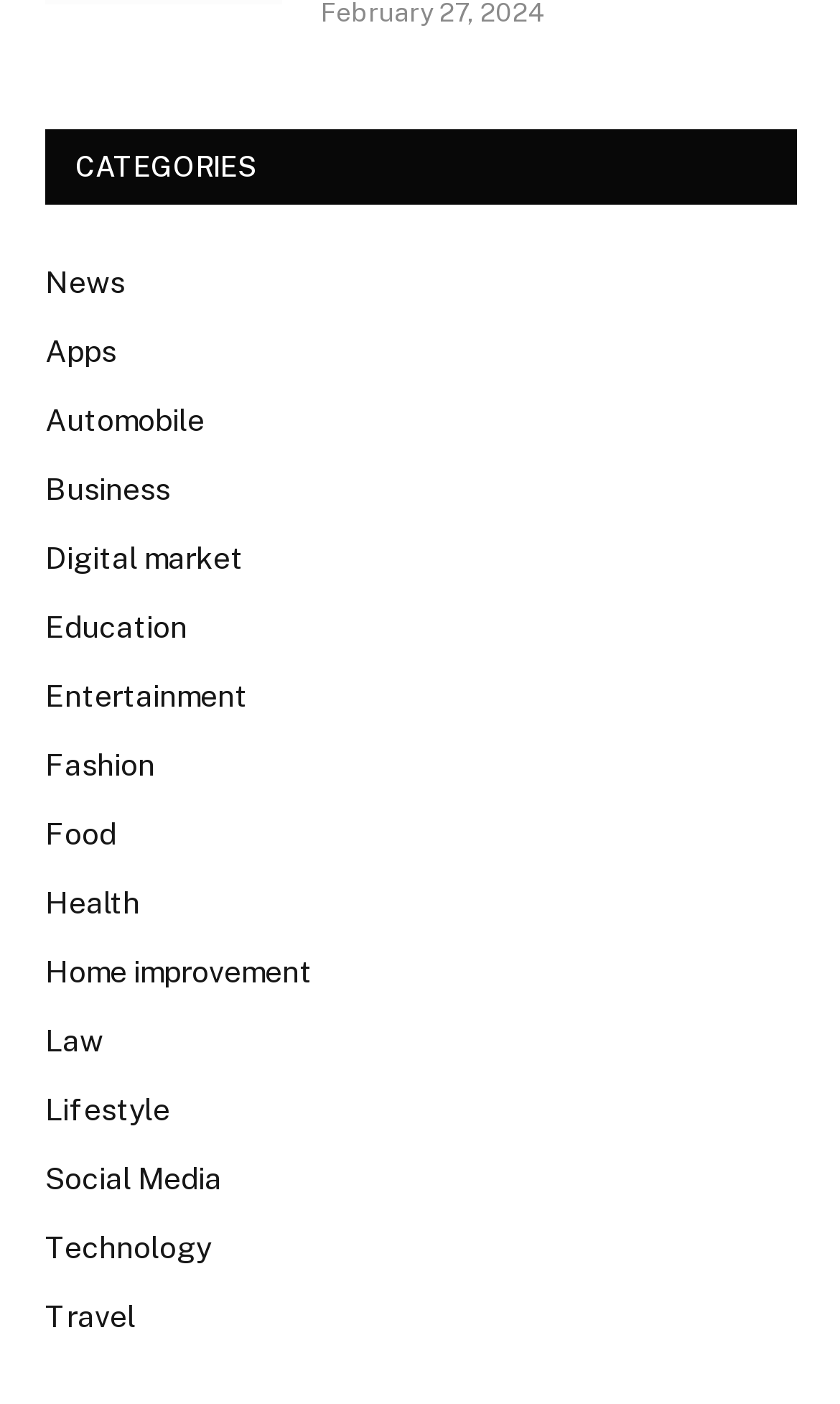Identify the bounding box coordinates necessary to click and complete the given instruction: "Read about travel".

[0.054, 0.926, 0.162, 0.95]